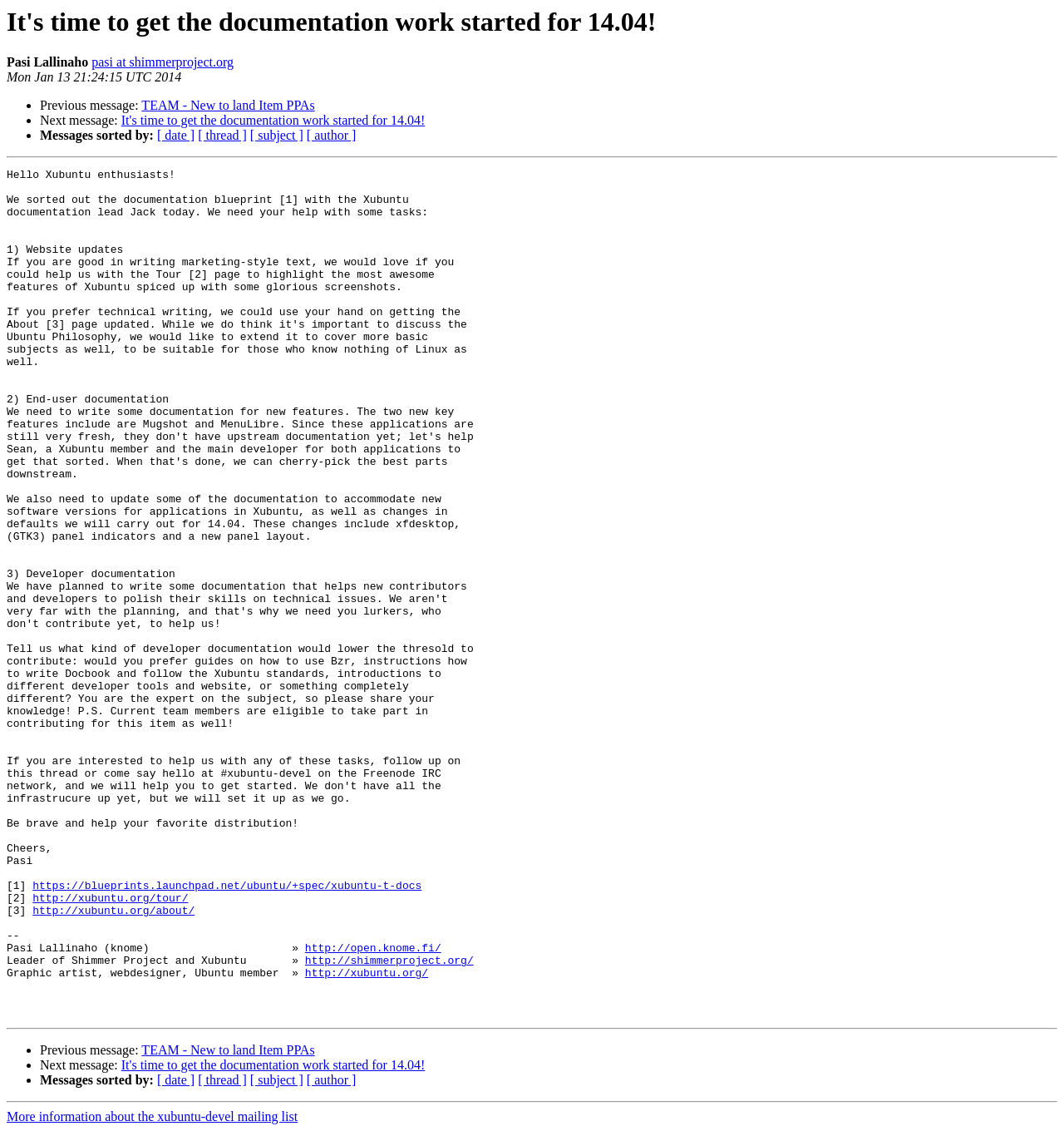Find the bounding box coordinates for the HTML element described in this sentence: "[ thread ]". Provide the coordinates as four float numbers between 0 and 1, in the format [left, top, right, bottom].

[0.186, 0.949, 0.232, 0.961]